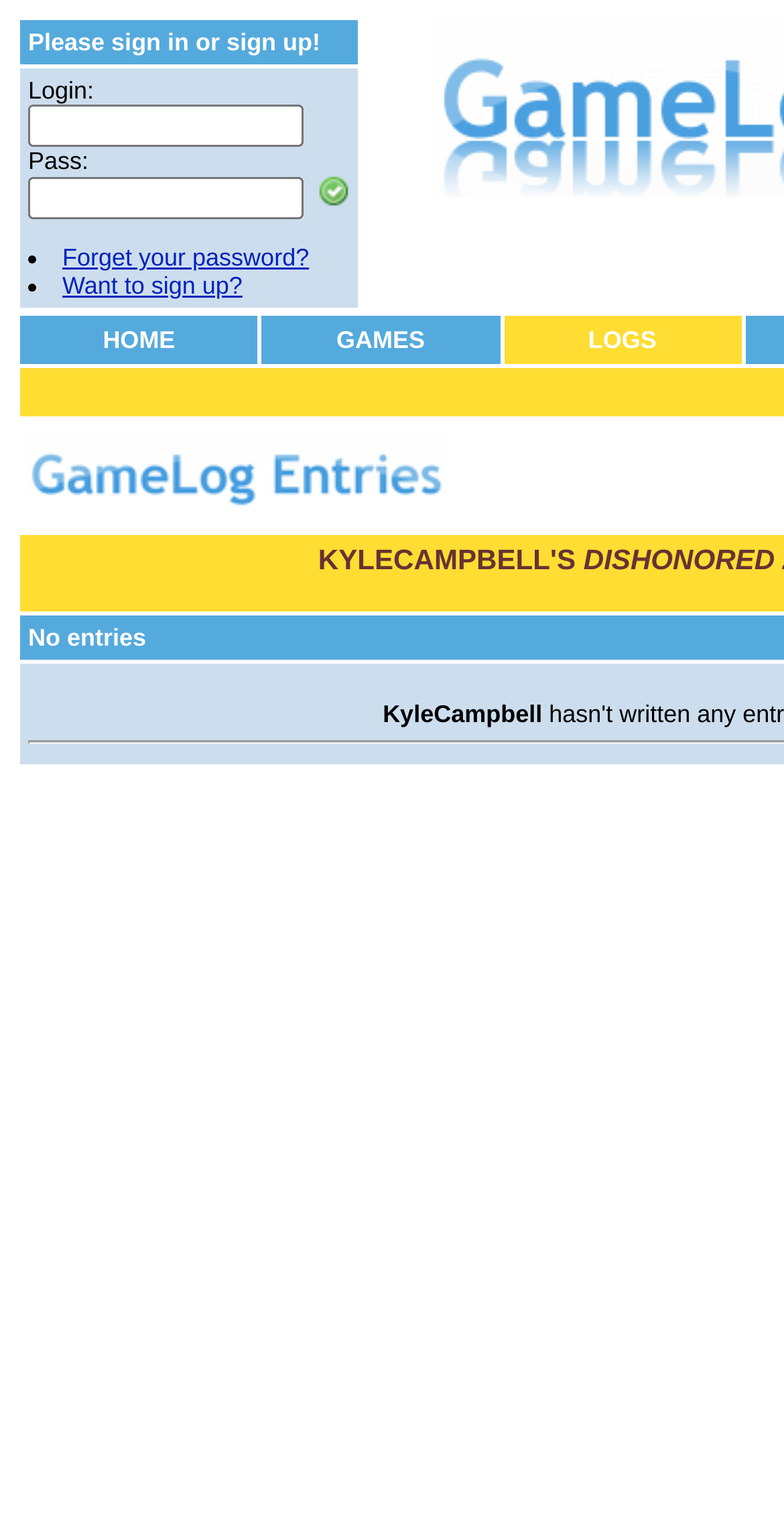How many rows are in the table at the top?
Analyze the image and provide a thorough answer to the question.

The table at the top has two rows, with the first row containing a message to sign in or sign up, and the second row containing login fields and buttons.